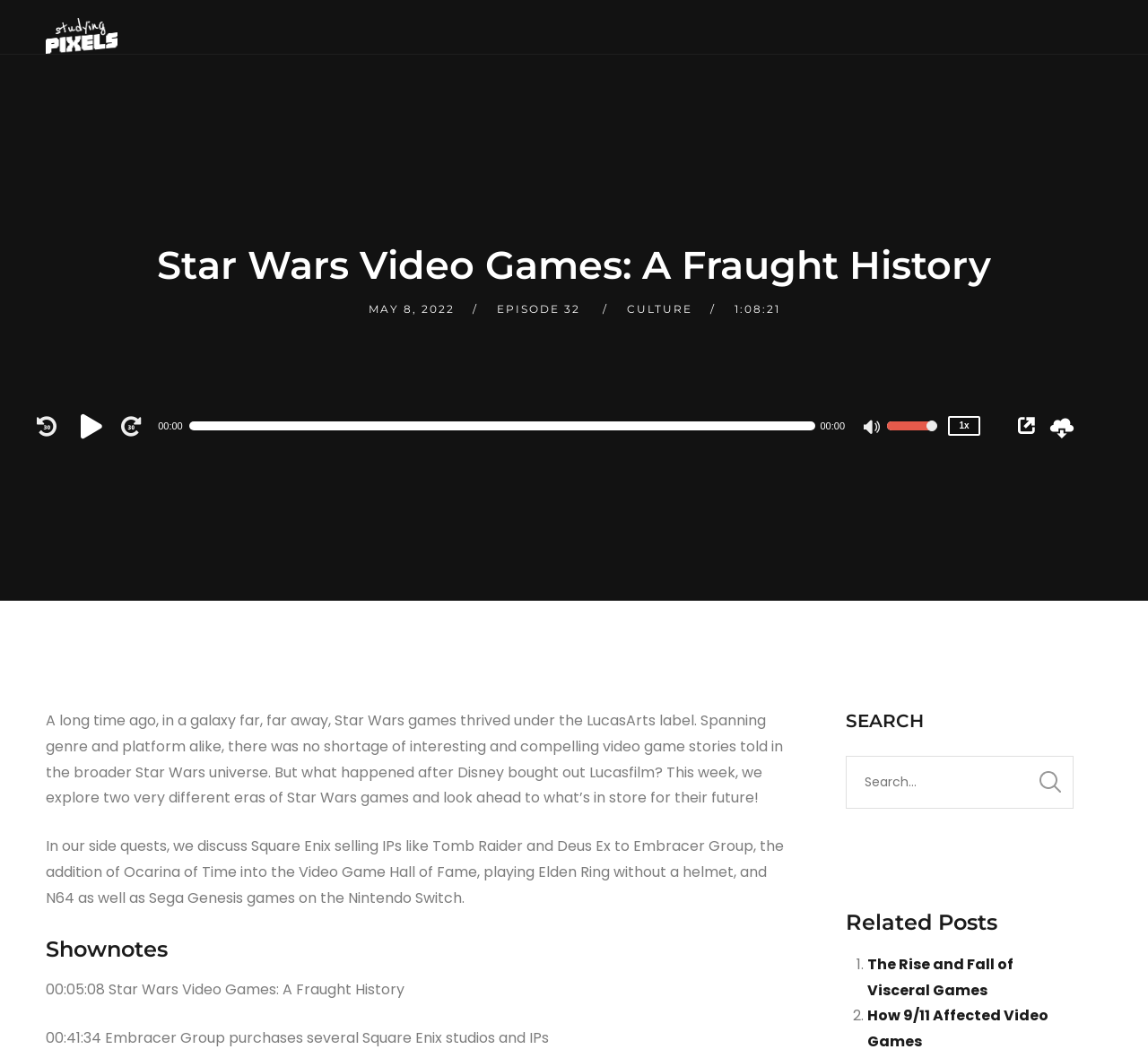What is the category of this episode?
Respond to the question with a well-detailed and thorough answer.

The link 'CULTURE' suggests that the category of this episode is CULTURE.